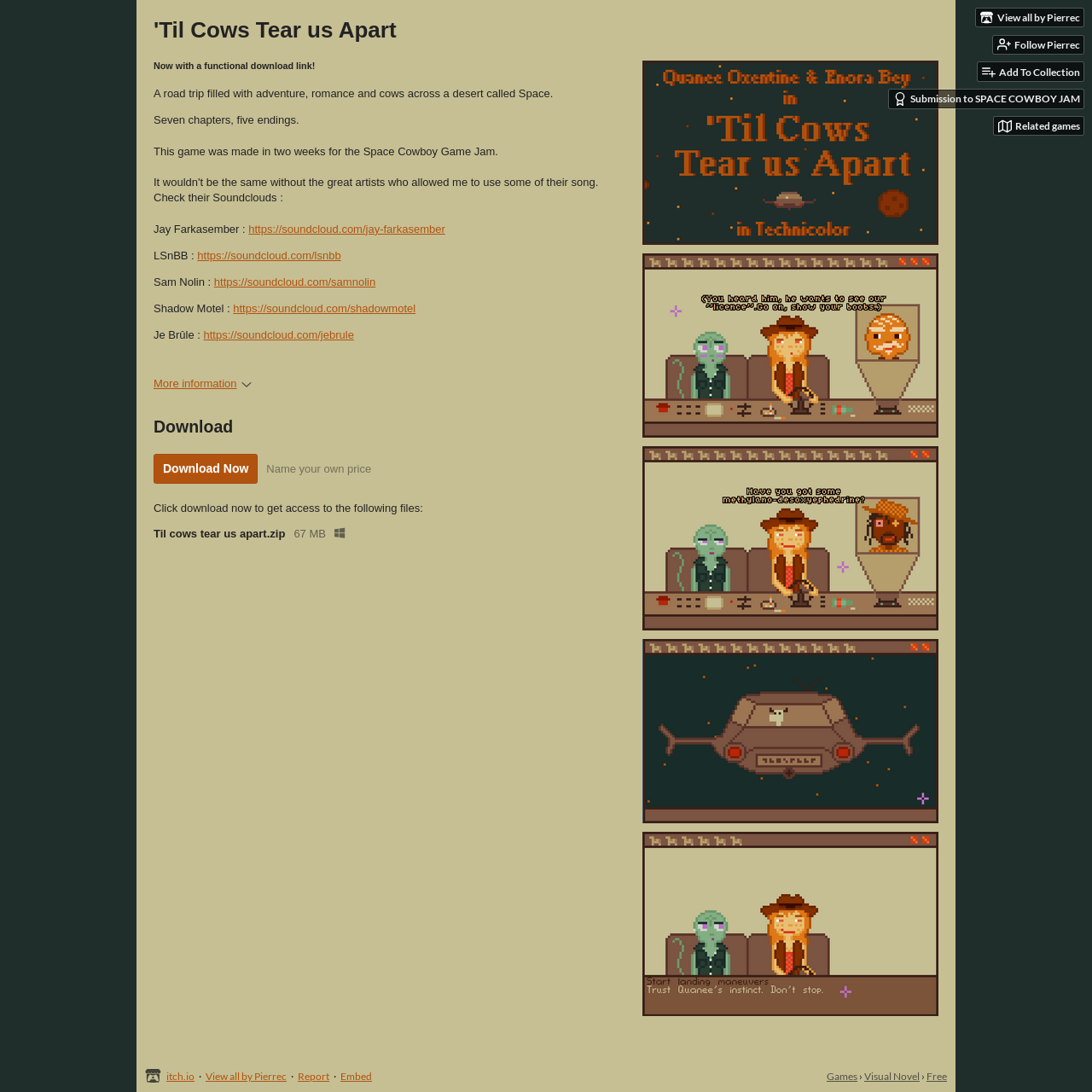Please locate the bounding box coordinates of the element that should be clicked to achieve the given instruction: "Fill out the Interest Form".

None